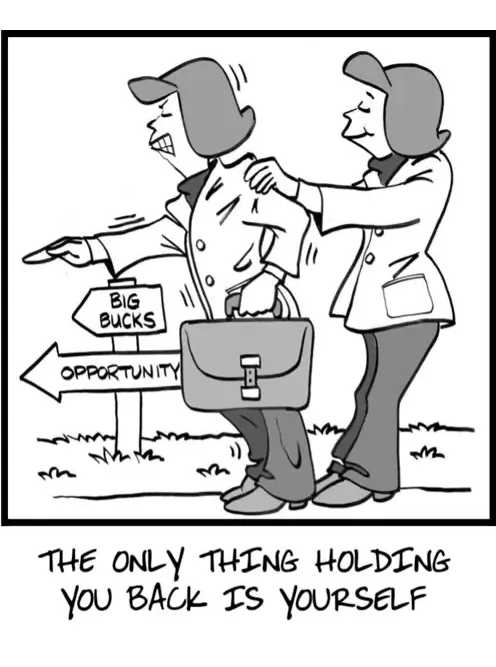Explain the image thoroughly, mentioning every notable detail.

The image features a cartoon depicting two women in business attire engaged in a humorous yet motivational scenario. One woman, exuding confidence, is pointing towards a signpost labeled with two directions: "BIG BUCKS" and "OPPORTUNITY." The other woman, seemingly hesitant, is being gently pushed forward by her companion, who is encouraging her to take action. This playful representation conveys the message that self-doubt can be the main barrier to success. At the bottom of the image, a bold caption reads: "THE ONLY THING HOLDING YOU BACK IS YOURSELF," reinforcing the theme of overcoming personal limitations to seize opportunities.